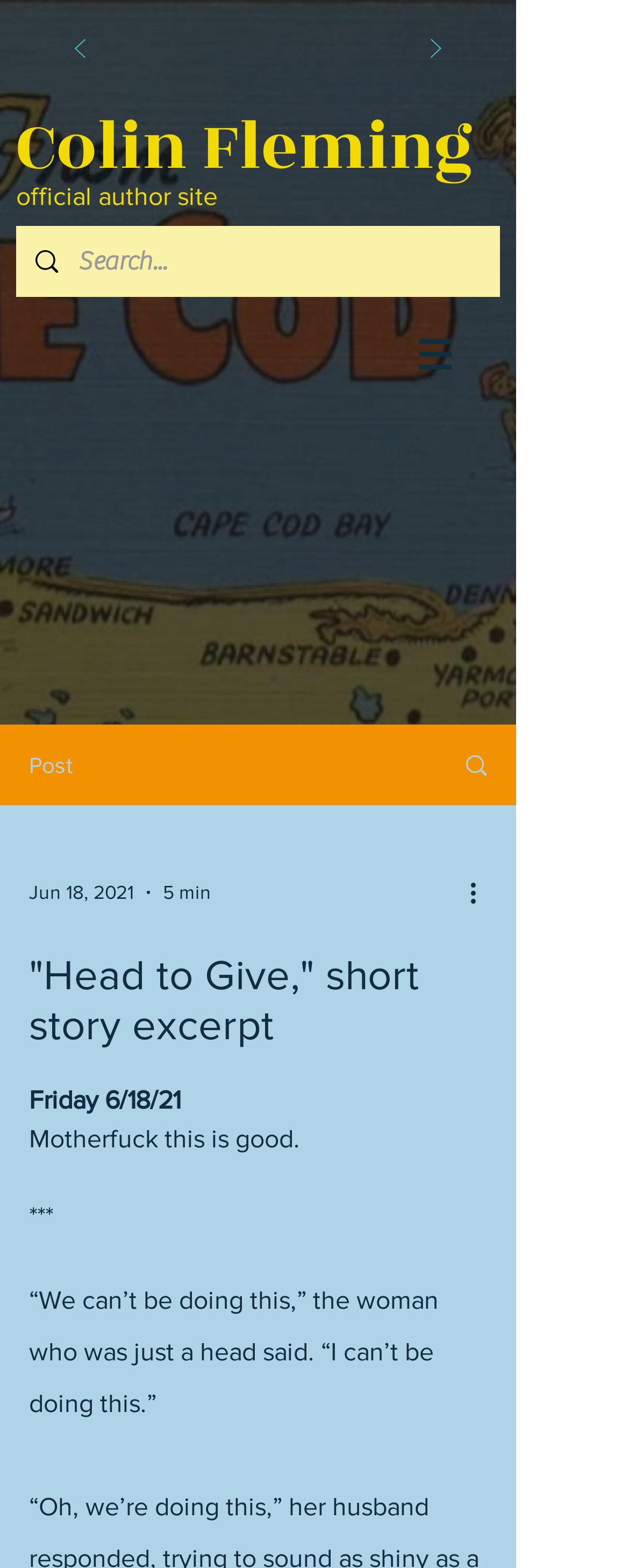Given the description of a UI element: "aria-label="Previous Page"", identify the bounding box coordinates of the matching element in the webpage screenshot.

[0.077, 0.01, 0.179, 0.051]